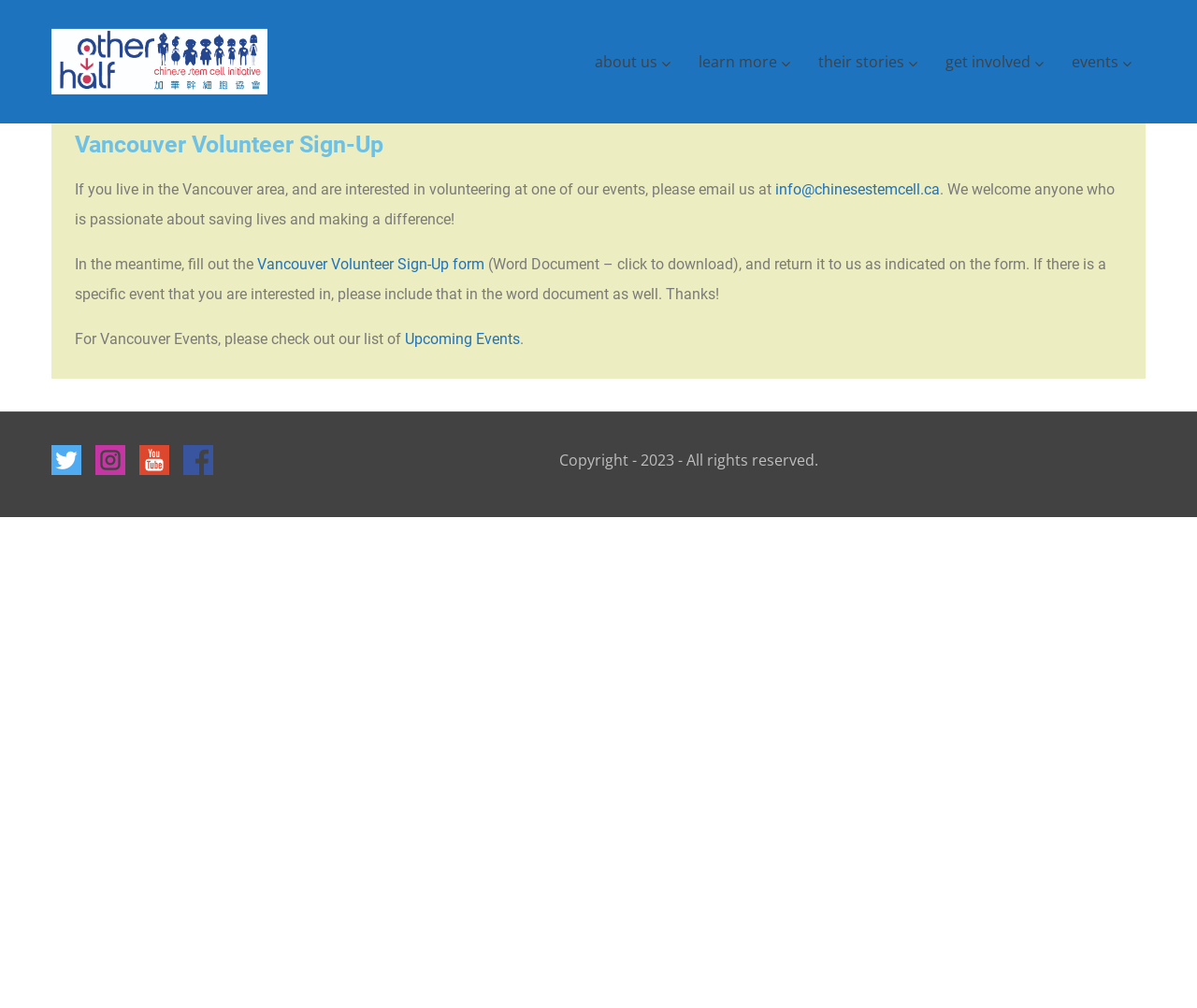Give a one-word or short phrase answer to the question: 
What is the link to check out upcoming events?

Upcoming Events